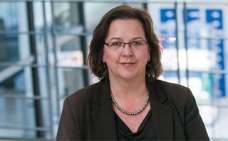What type of environment is suggested by the background?
Look at the screenshot and respond with a single word or phrase.

Office or corporate